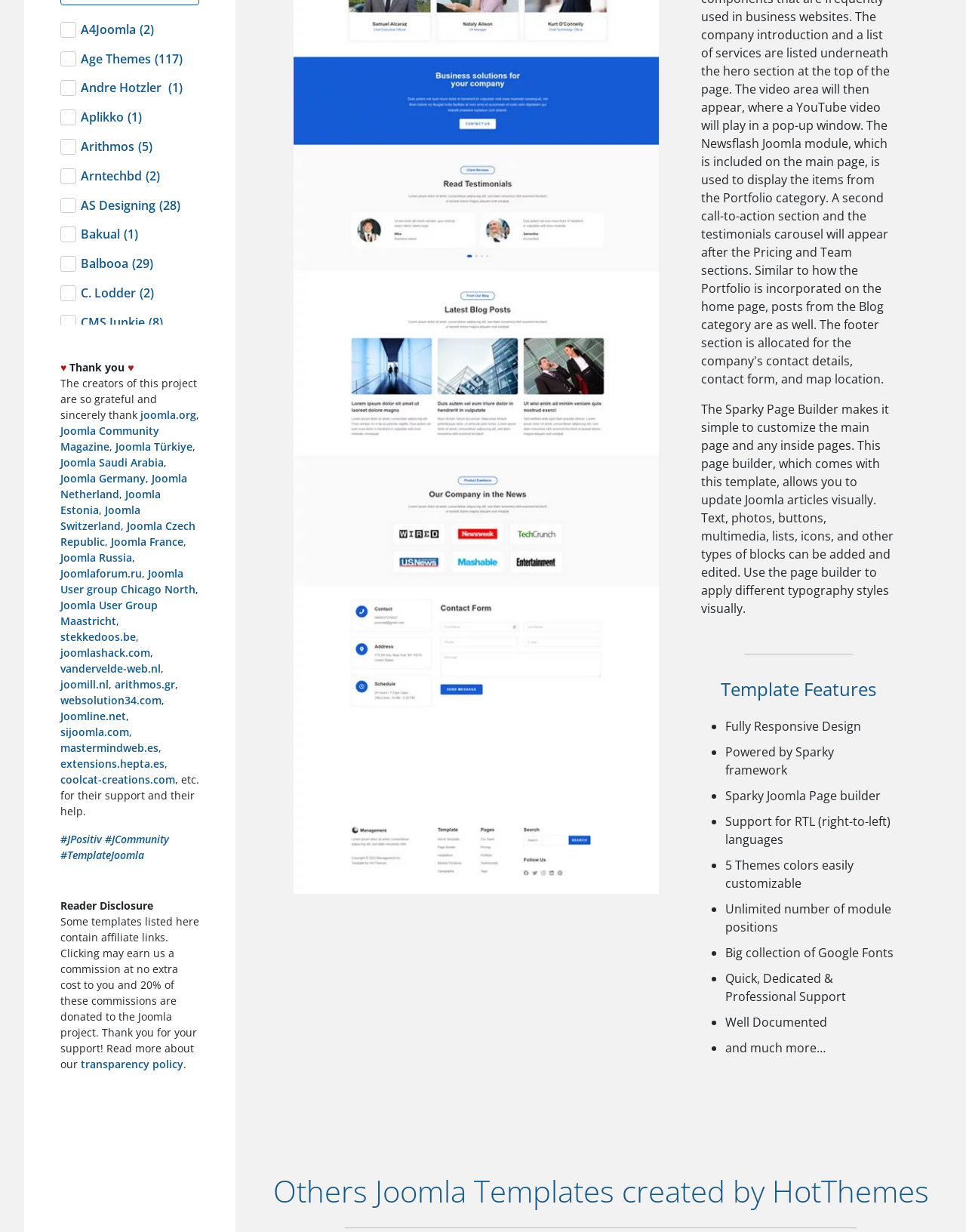Could you determine the bounding box coordinates of the clickable element to complete the instruction: "Click on T3 Framework"? Provide the coordinates as four float numbers between 0 and 1, i.e., [left, top, right, bottom].

[0.062, 0.008, 0.195, 0.021]